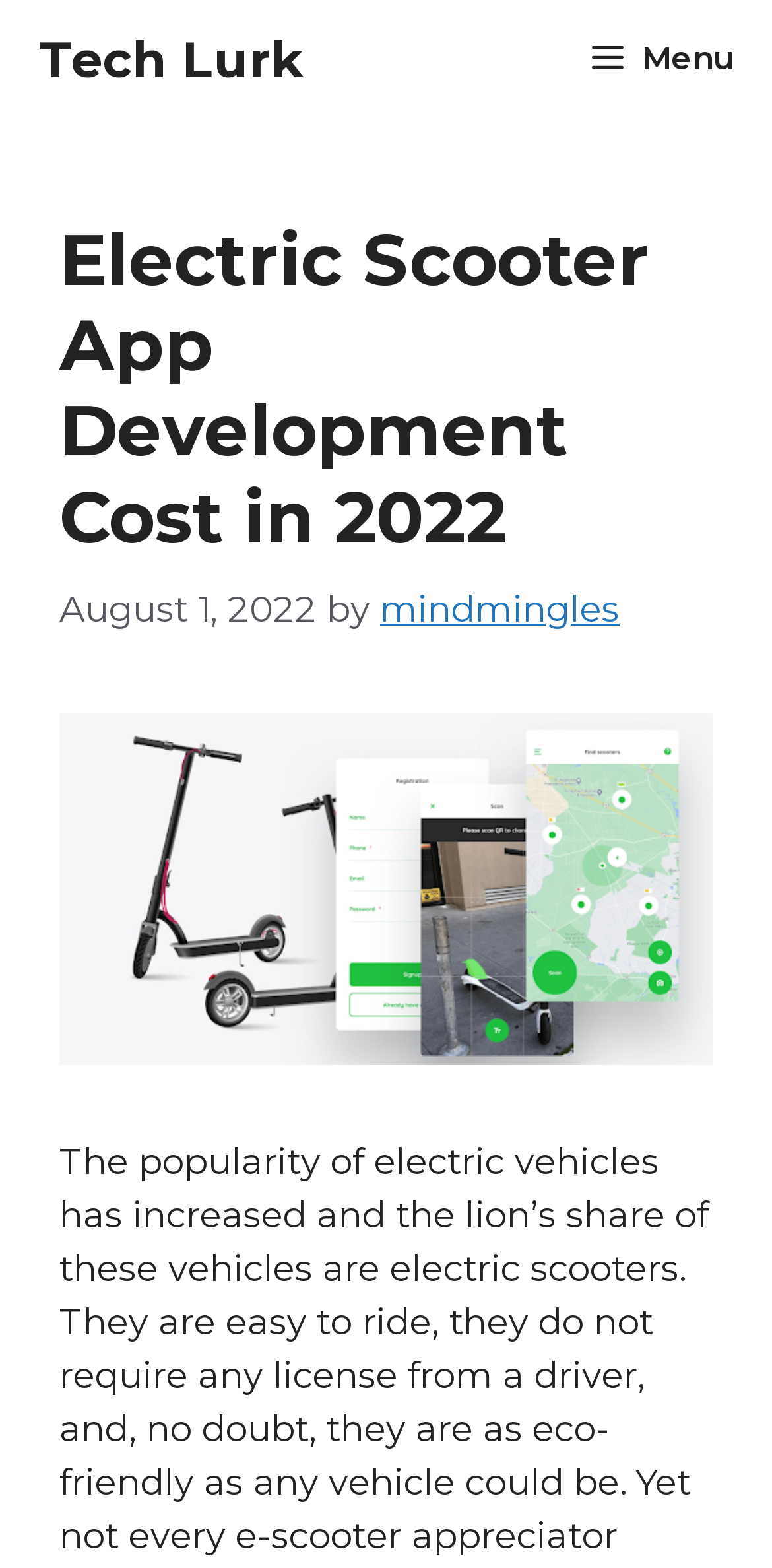What is the primary navigation menu?
Based on the image, answer the question with a single word or brief phrase.

Primary